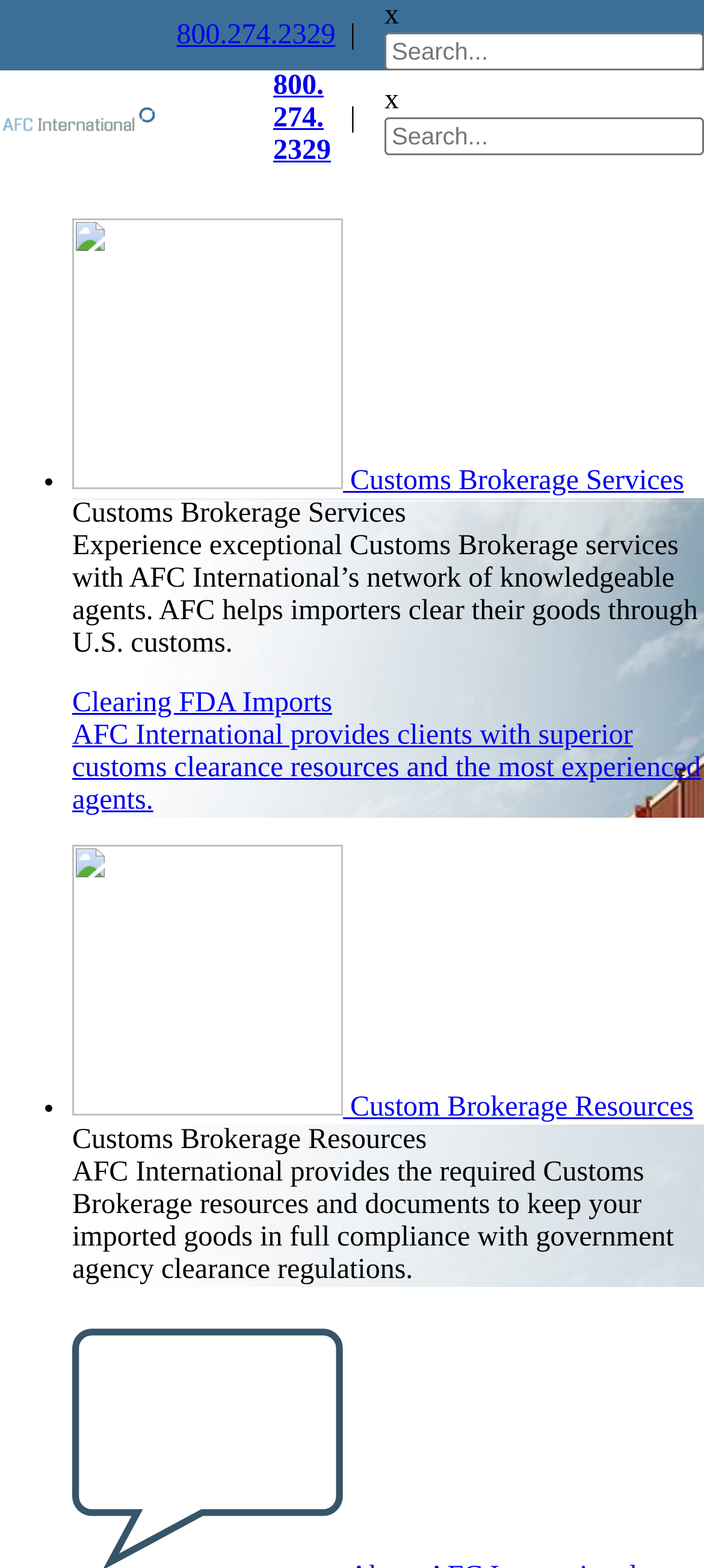What is the second resource provided?
Based on the image, provide a one-word or brief-phrase response.

Custom Brokerage Resources